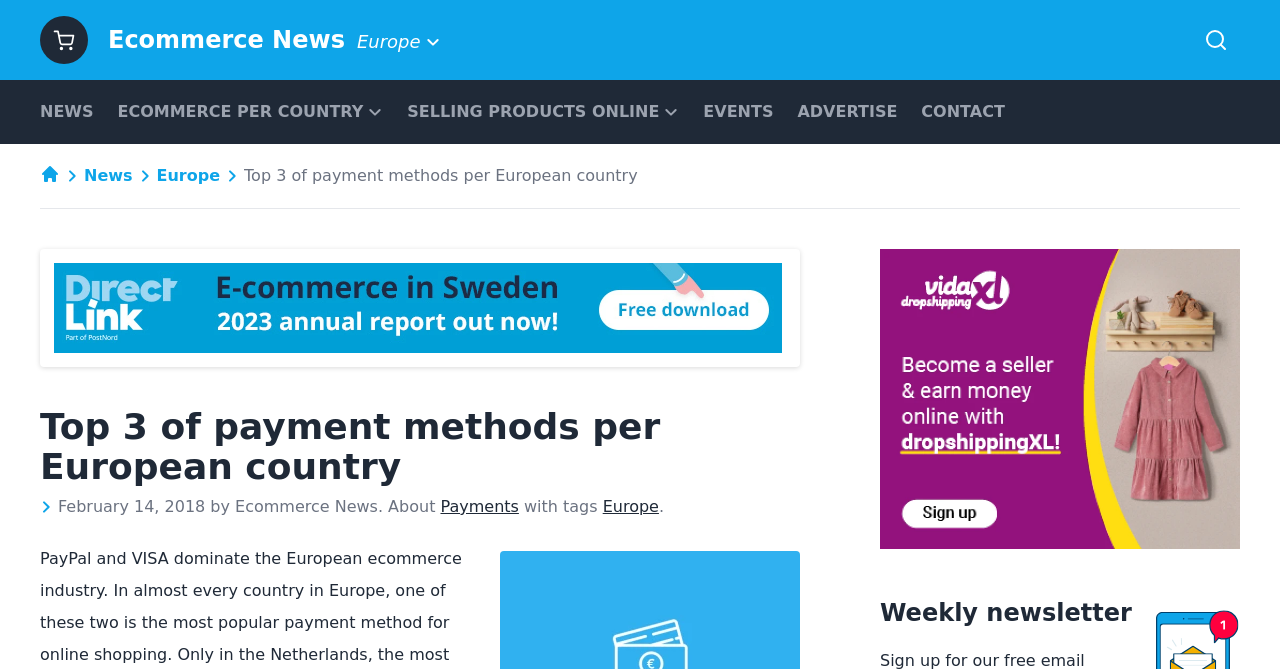Provide a single word or phrase to answer the given question: 
What is the category of the news article?

Payments